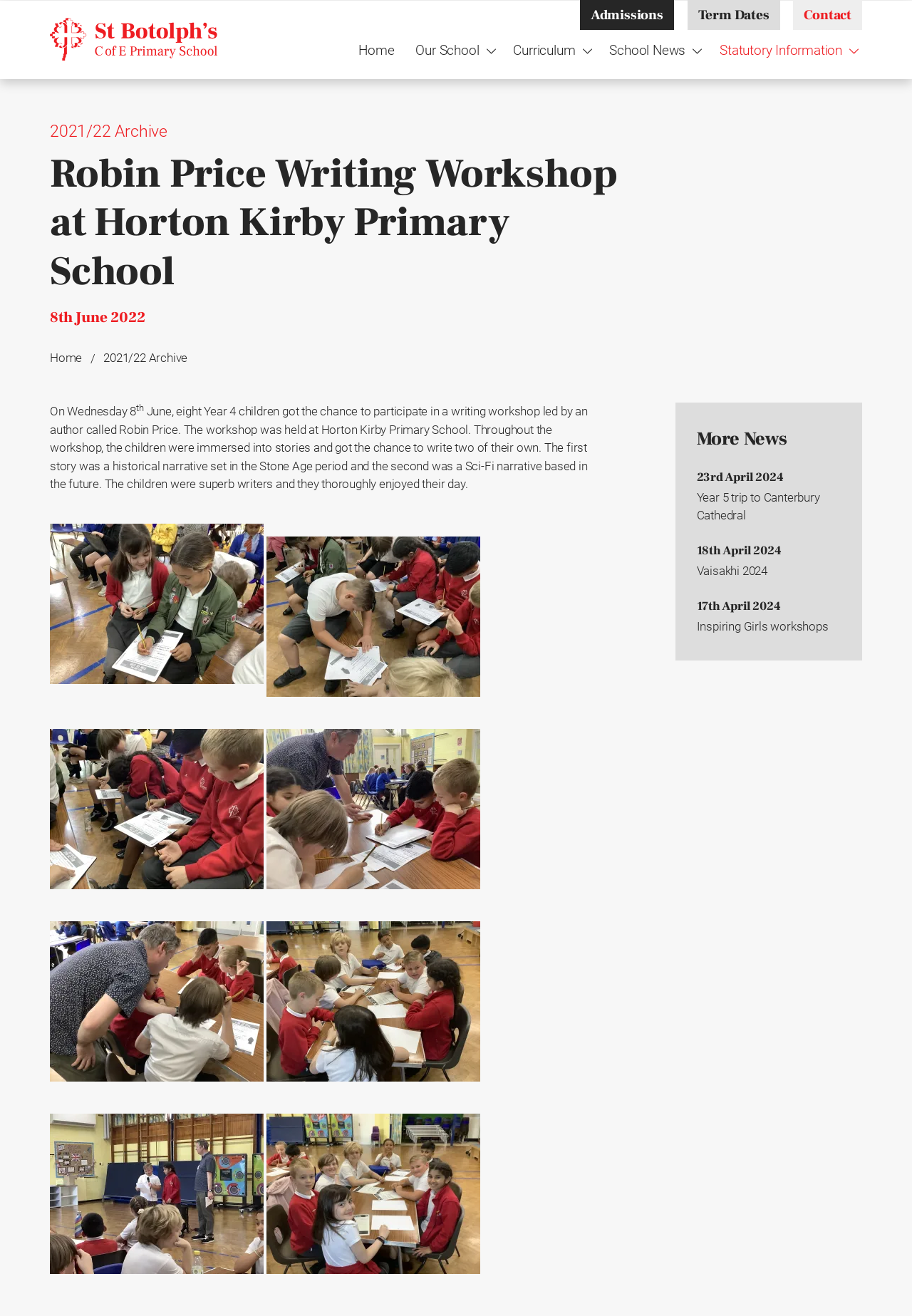Please indicate the bounding box coordinates for the clickable area to complete the following task: "go to home page". The coordinates should be specified as four float numbers between 0 and 1, i.e., [left, top, right, bottom].

[0.393, 0.032, 0.432, 0.043]